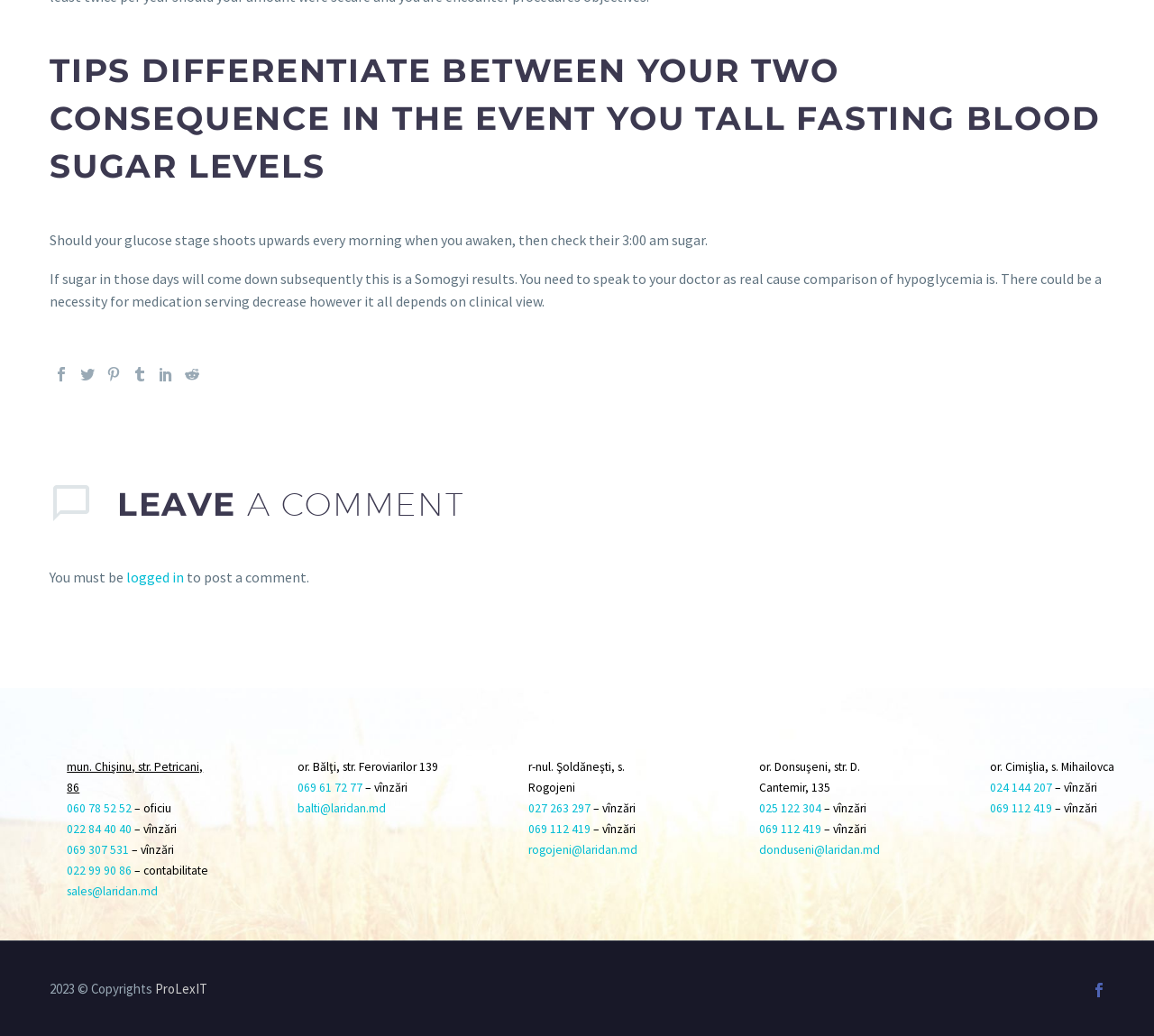Locate the bounding box coordinates of the element that should be clicked to execute the following instruction: "Click the link to contact the office in Şoldăneşti".

[0.458, 0.733, 0.542, 0.768]